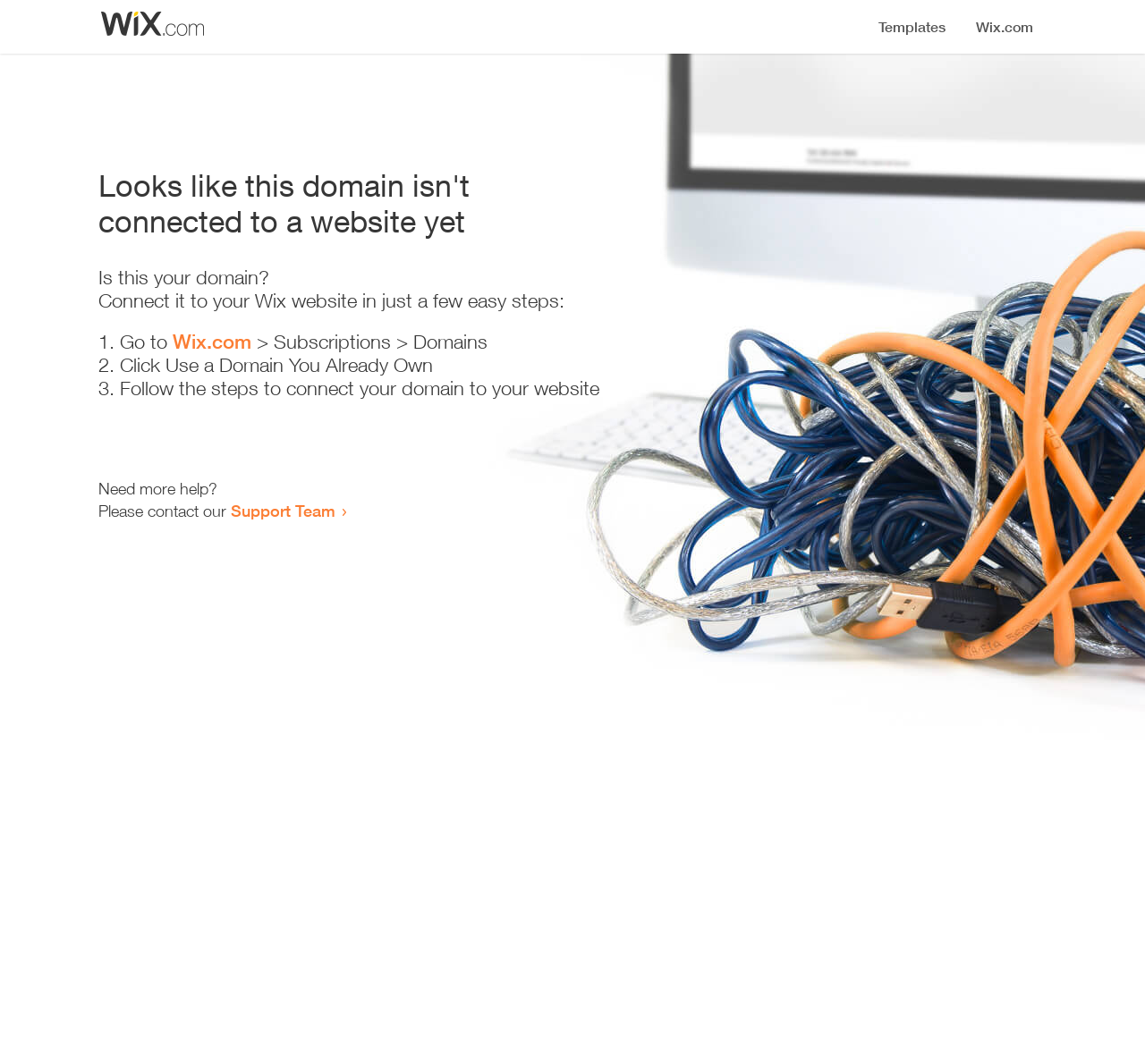Using the description: "Support Team", determine the UI element's bounding box coordinates. Ensure the coordinates are in the format of four float numbers between 0 and 1, i.e., [left, top, right, bottom].

[0.202, 0.471, 0.293, 0.489]